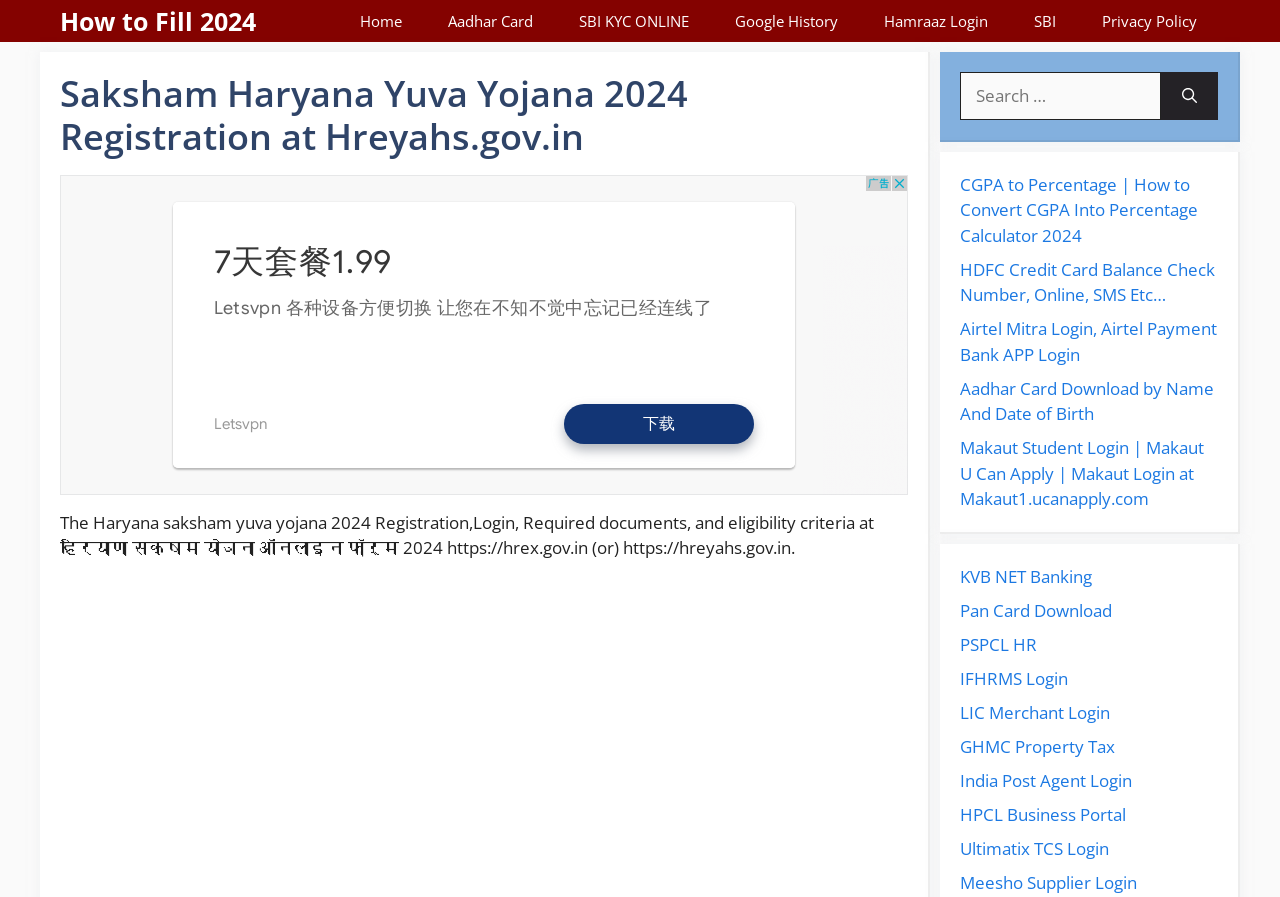Please identify the bounding box coordinates of the clickable area that will allow you to execute the instruction: "Click on 'How to Fill 2024' link".

[0.047, 0.0, 0.2, 0.047]